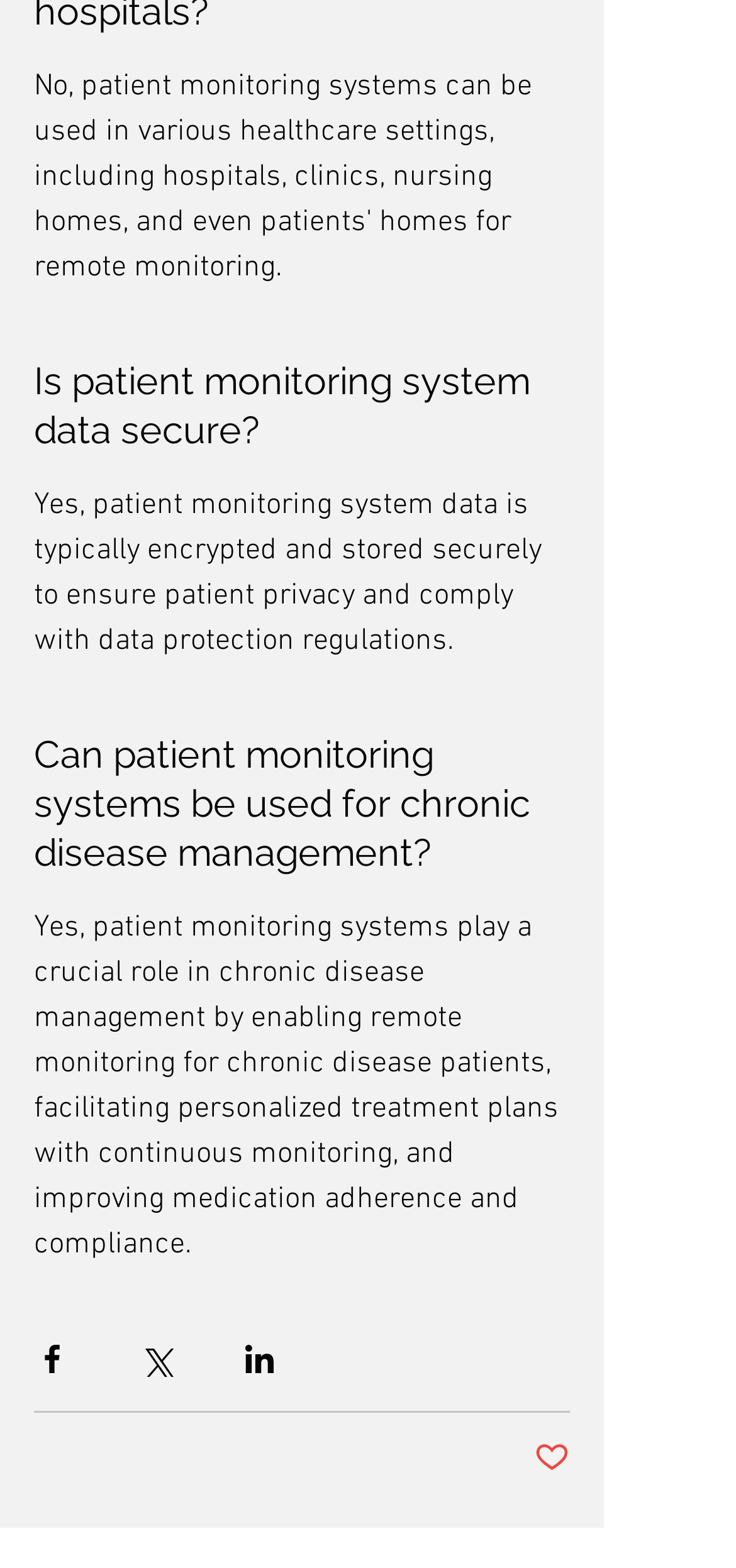Please provide a one-word or short phrase answer to the question:
How many social media sharing options are available?

3